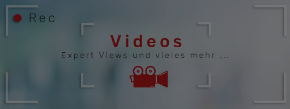What type of content is hinted at by the phrase 'Expert Views und vieles mehr ...'?
Relying on the image, give a concise answer in one word or a brief phrase.

Diverse collection of videos